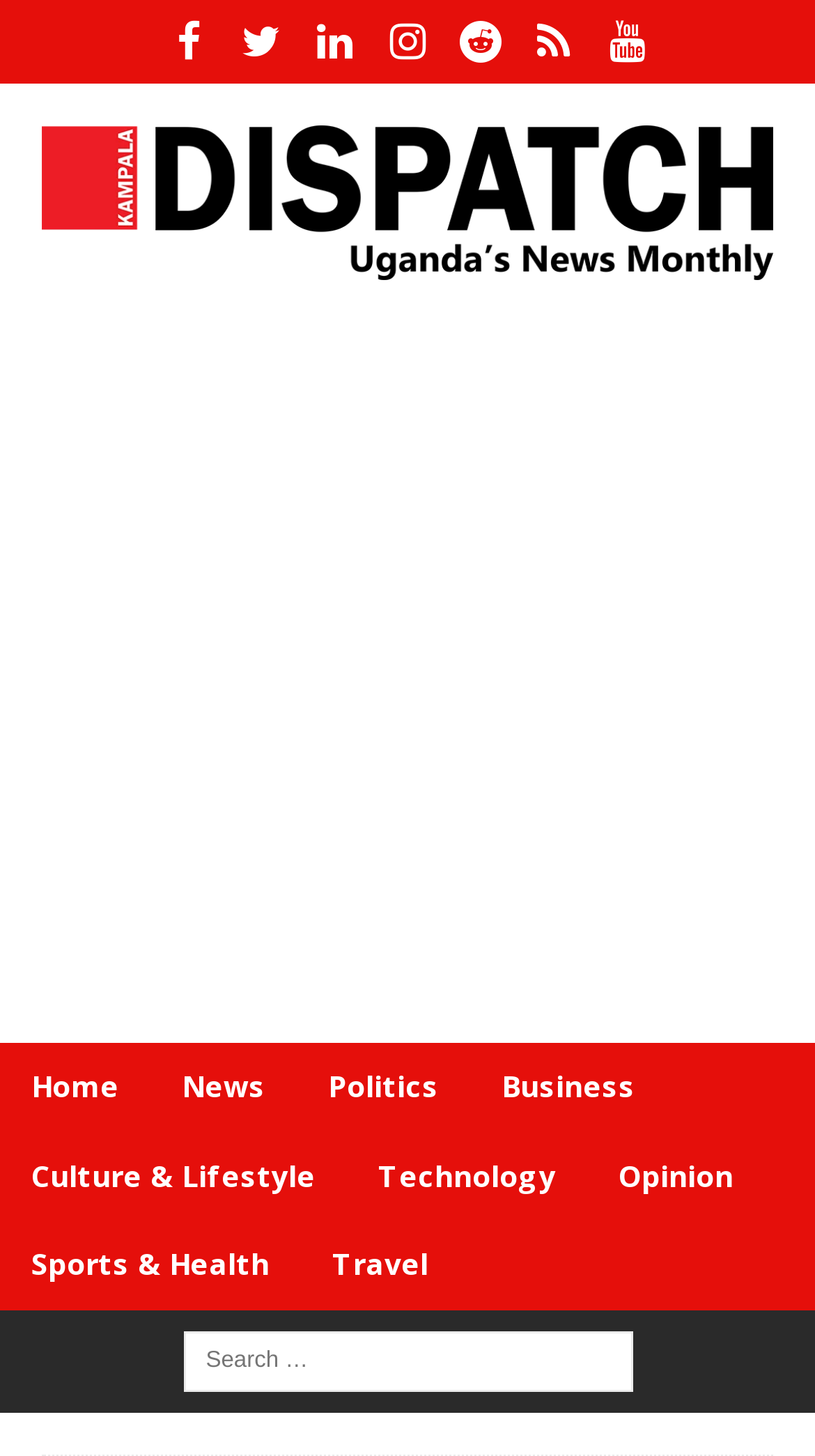Using the webpage screenshot, find the UI element described by Business. Provide the bounding box coordinates in the format (top-left x, top-left y, bottom-right x, bottom-right y), ensuring all values are floating point numbers between 0 and 1.

[0.577, 0.717, 0.818, 0.778]